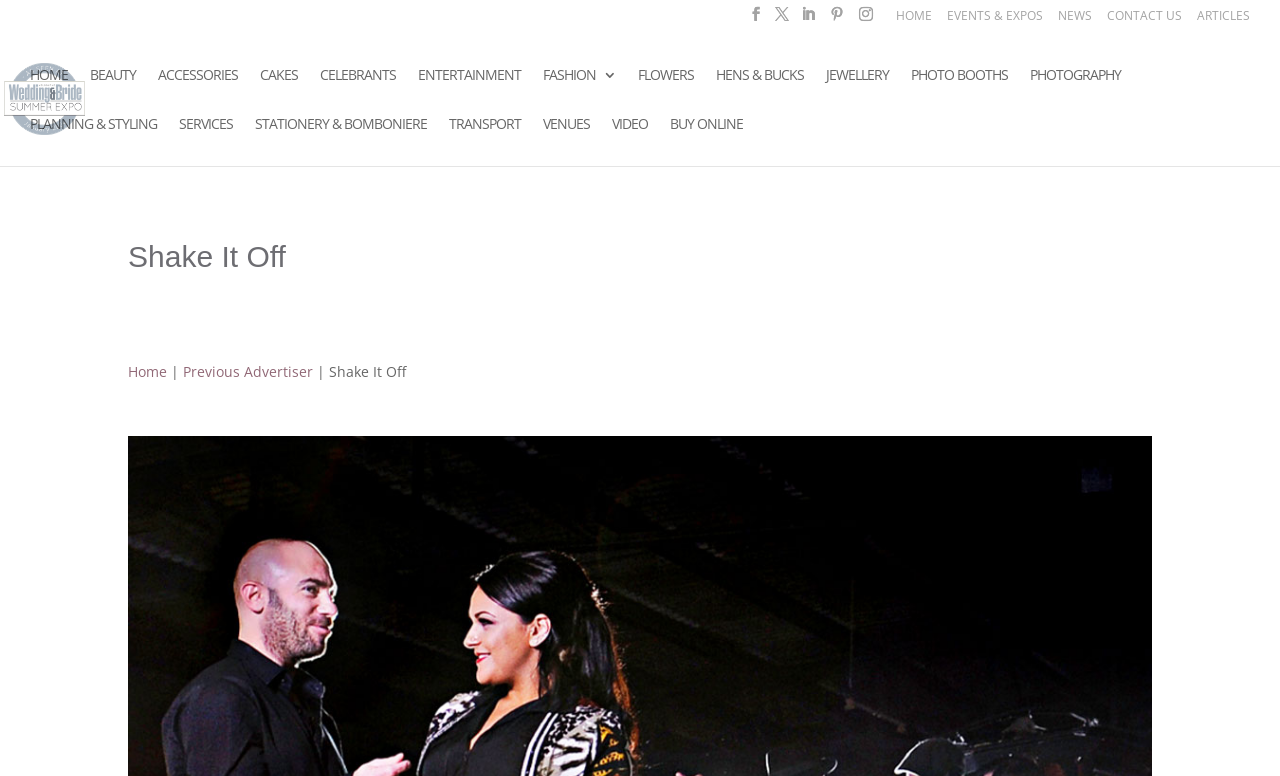Please reply to the following question using a single word or phrase: 
How many social media links are on the webpage?

4